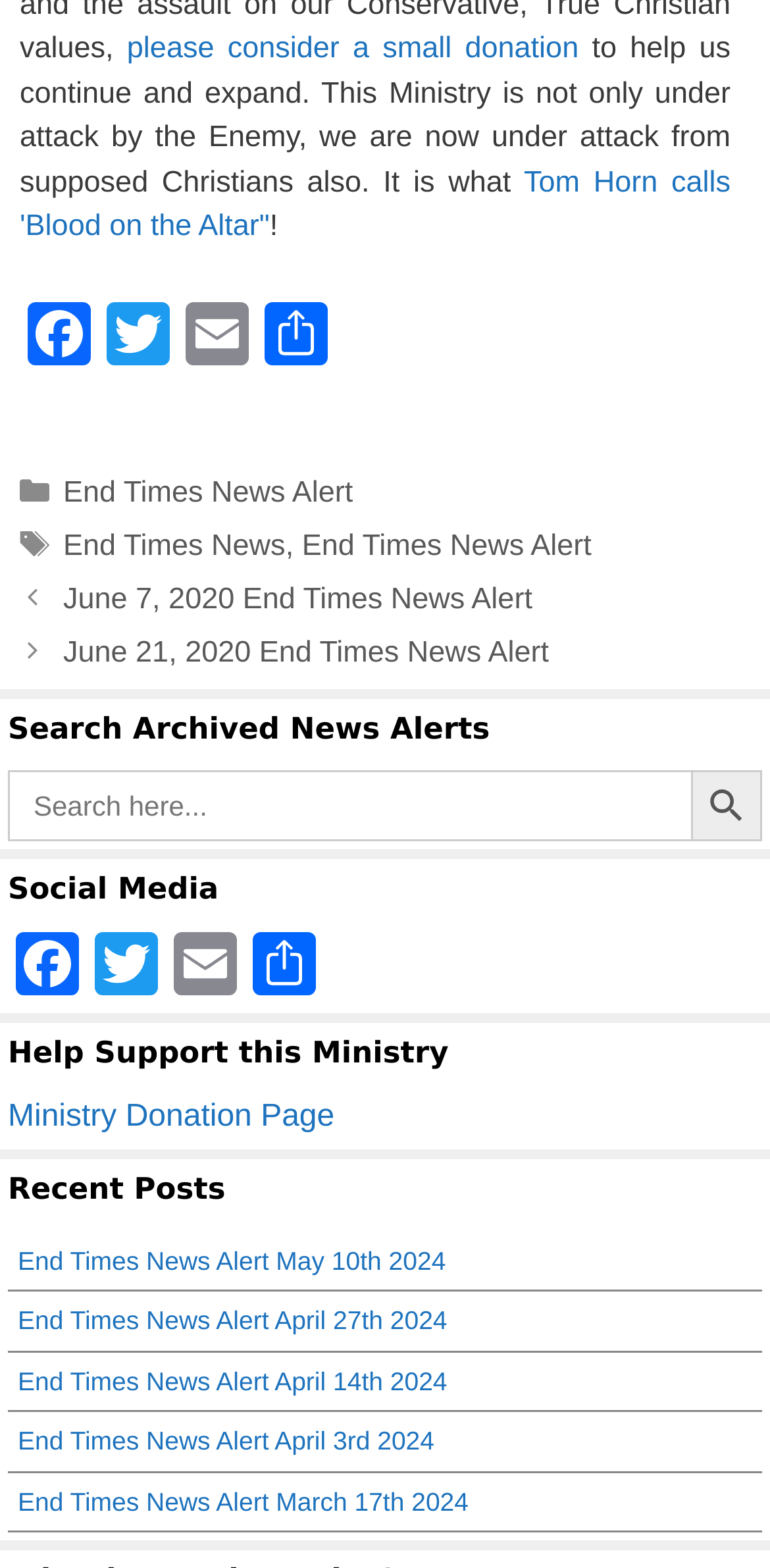Highlight the bounding box coordinates of the region I should click on to meet the following instruction: "Visit the 'Ministry Donation Page'".

[0.01, 0.703, 0.434, 0.722]